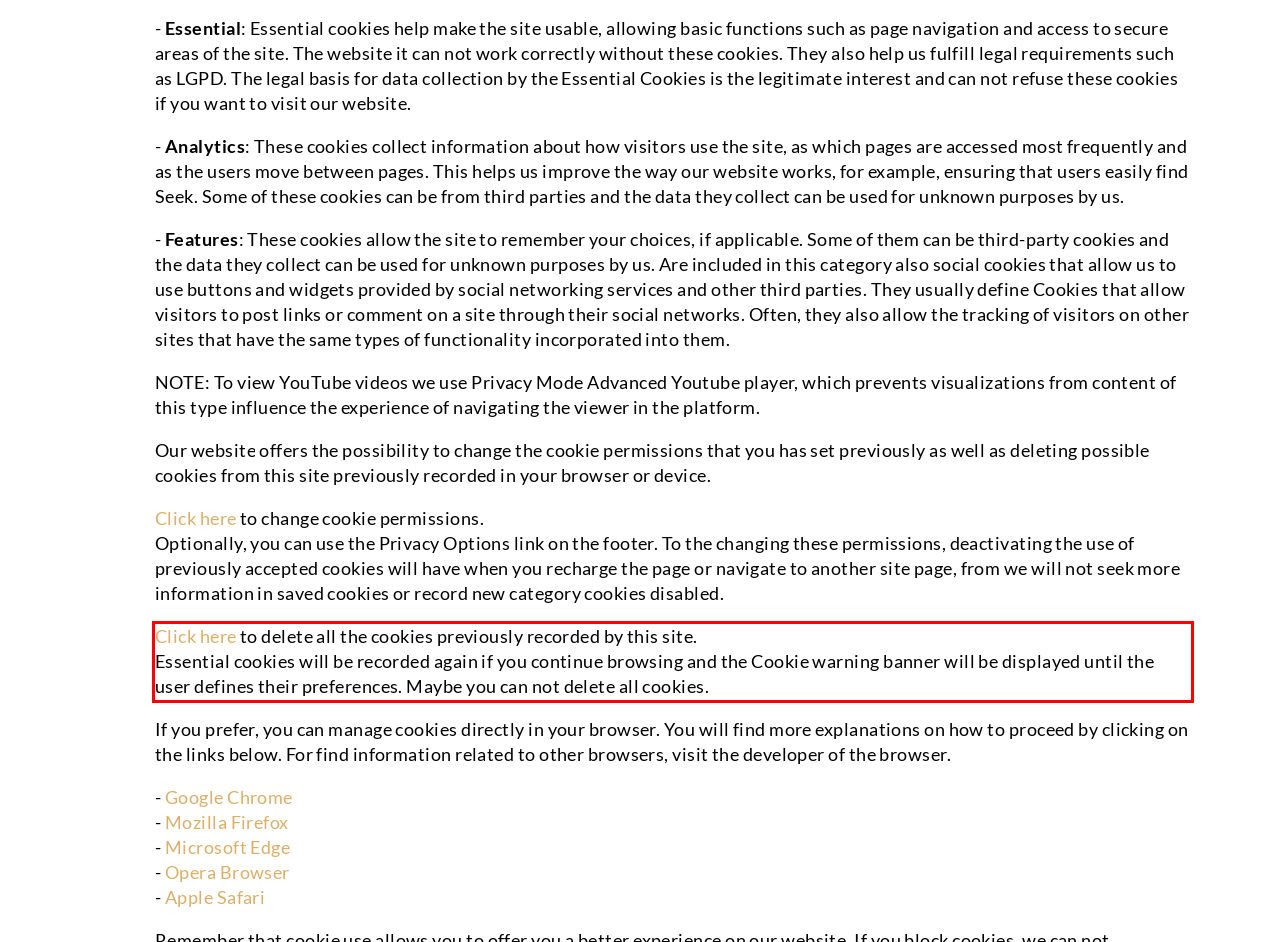Within the screenshot of the webpage, there is a red rectangle. Please recognize and generate the text content inside this red bounding box.

Click here to delete all the cookies previously recorded by this site. Essential cookies will be recorded again if you continue browsing and the Cookie warning banner will be displayed until the user defines their preferences. Maybe you can not delete all cookies.